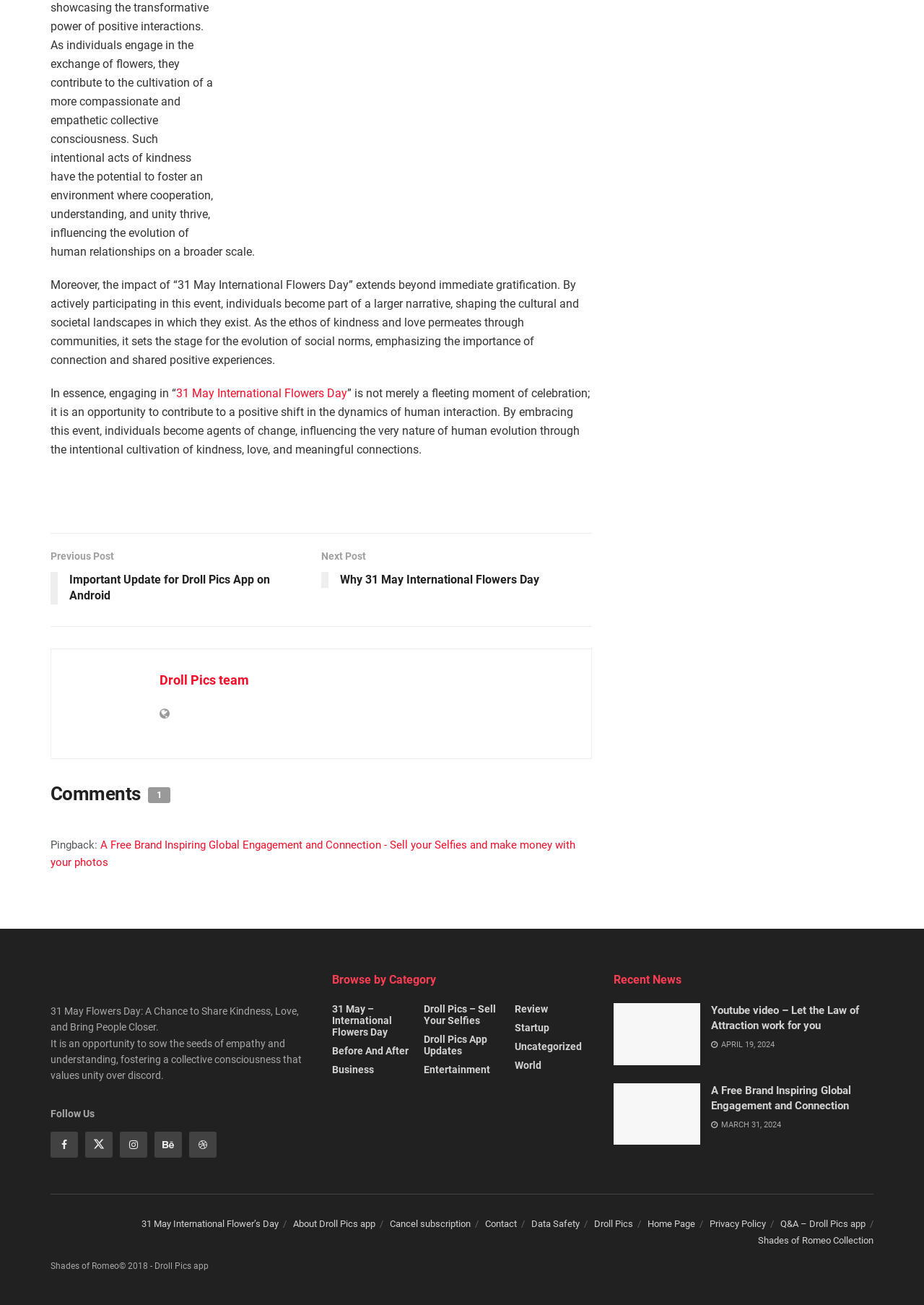Identify the bounding box coordinates for the element that needs to be clicked to fulfill this instruction: "Follow the 'Droll Pics team'". Provide the coordinates in the format of four float numbers between 0 and 1: [left, top, right, bottom].

[0.173, 0.515, 0.27, 0.527]